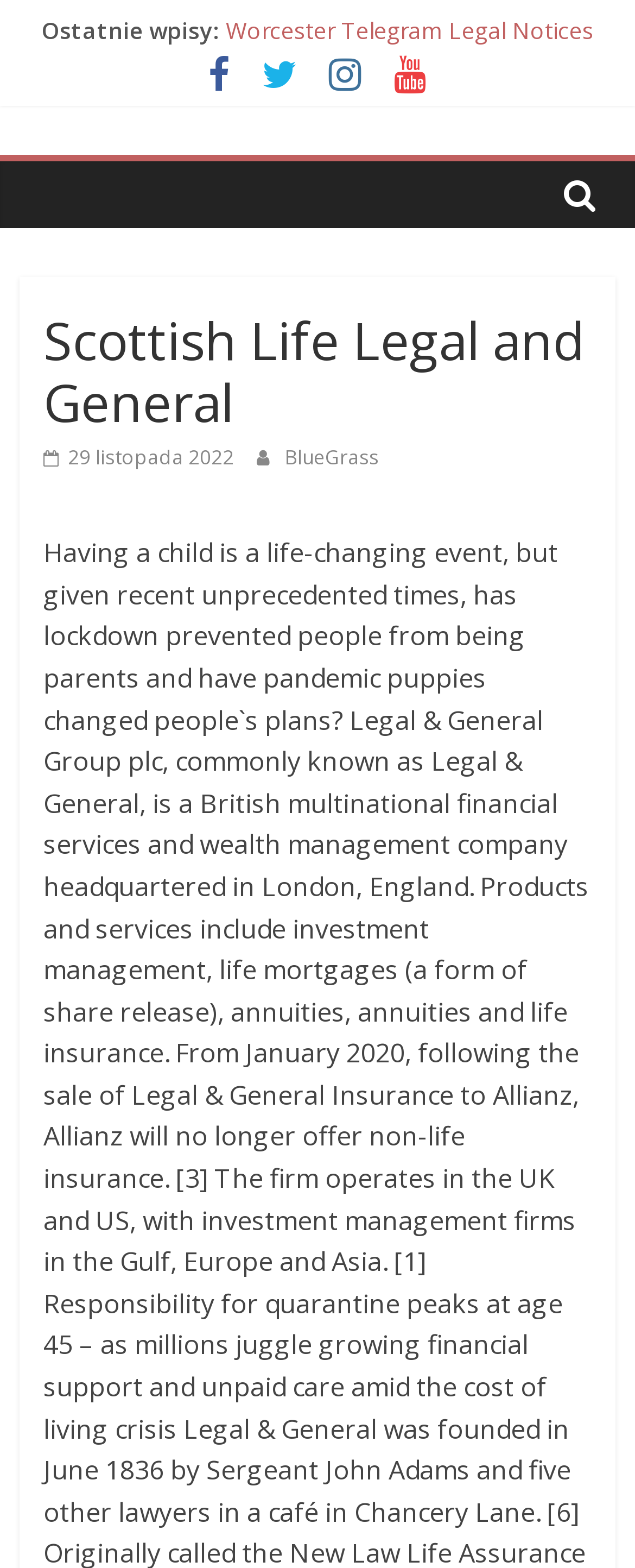Explain the features and main sections of the webpage comprehensively.

The webpage appears to be a blog or news article page with a focus on legal and general topics. At the top, there is a heading titled "Blue Grass" with a link to the same title below it. To the right of the heading, there is a section with several links to various articles or topics, including "World`s Smallest Street Legal Bike", "Worcester Telegram Legal Notices", and "Zinda Law Group Legal Assistant", among others. These links are arranged horizontally and take up most of the width of the page.

Below the heading and links, there is a section with a static text "Branżowe artykuły" (which translates to "Industry articles" in Polish). This section appears to be a subheading or category title.

Further down, there is a header section with a title "Scottish Life Legal and General" which seems to be the main topic of the page. Below this title, there is a link with a date "29 listopada 2022" (which translates to "November 29, 2022" in Polish) and a time indicator. To the right of this link, there is another link titled "BlueGrass".

The page also features several icons, represented by Unicode characters, scattered throughout the links section. These icons do not appear to have any descriptive text associated with them.

Overall, the page seems to be a collection of links and articles related to legal and general topics, with a focus on Scottish Life Legal and General.